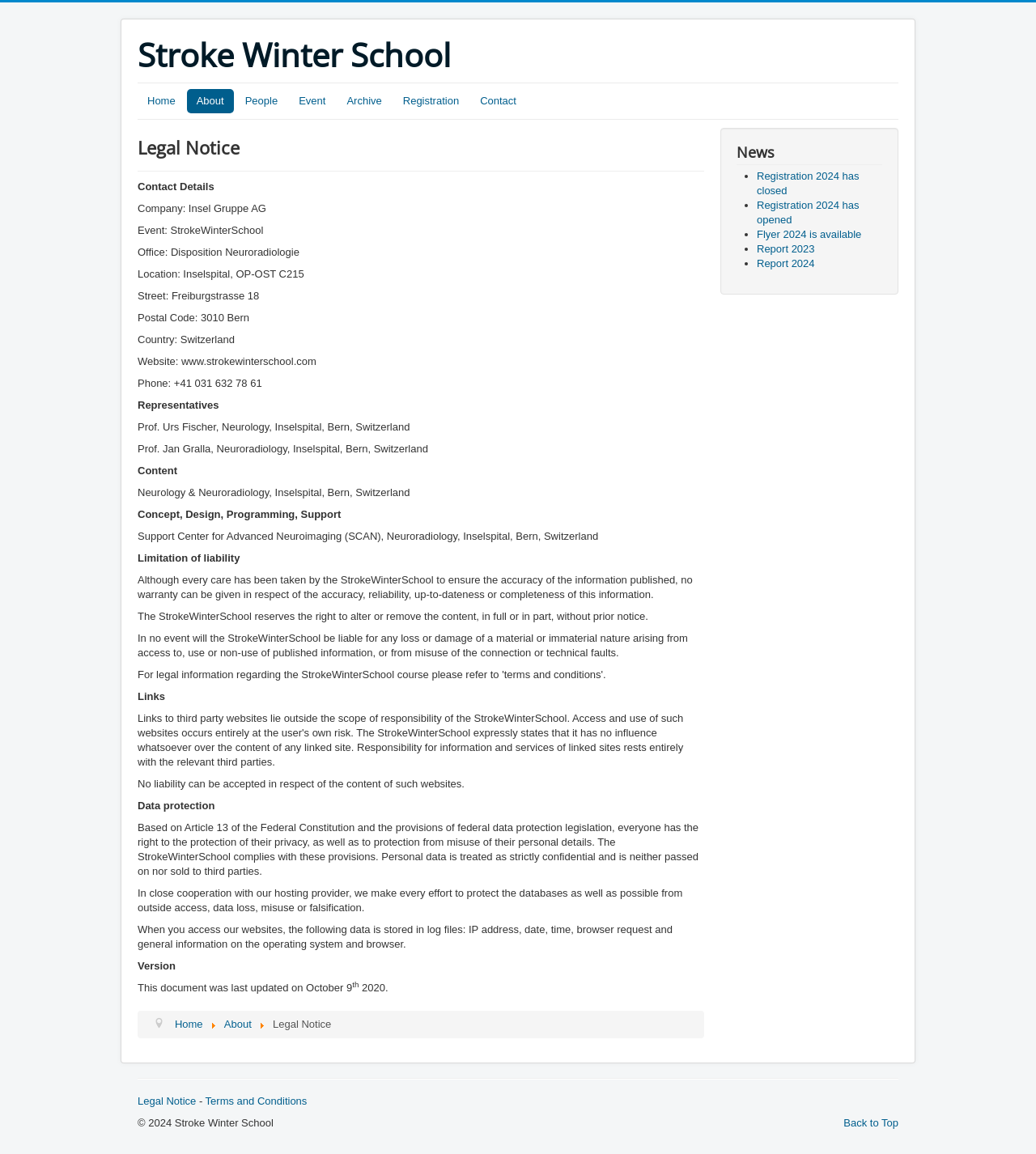Please specify the coordinates of the bounding box for the element that should be clicked to carry out this instruction: "check news". The coordinates must be four float numbers between 0 and 1, formatted as [left, top, right, bottom].

[0.711, 0.125, 0.852, 0.143]